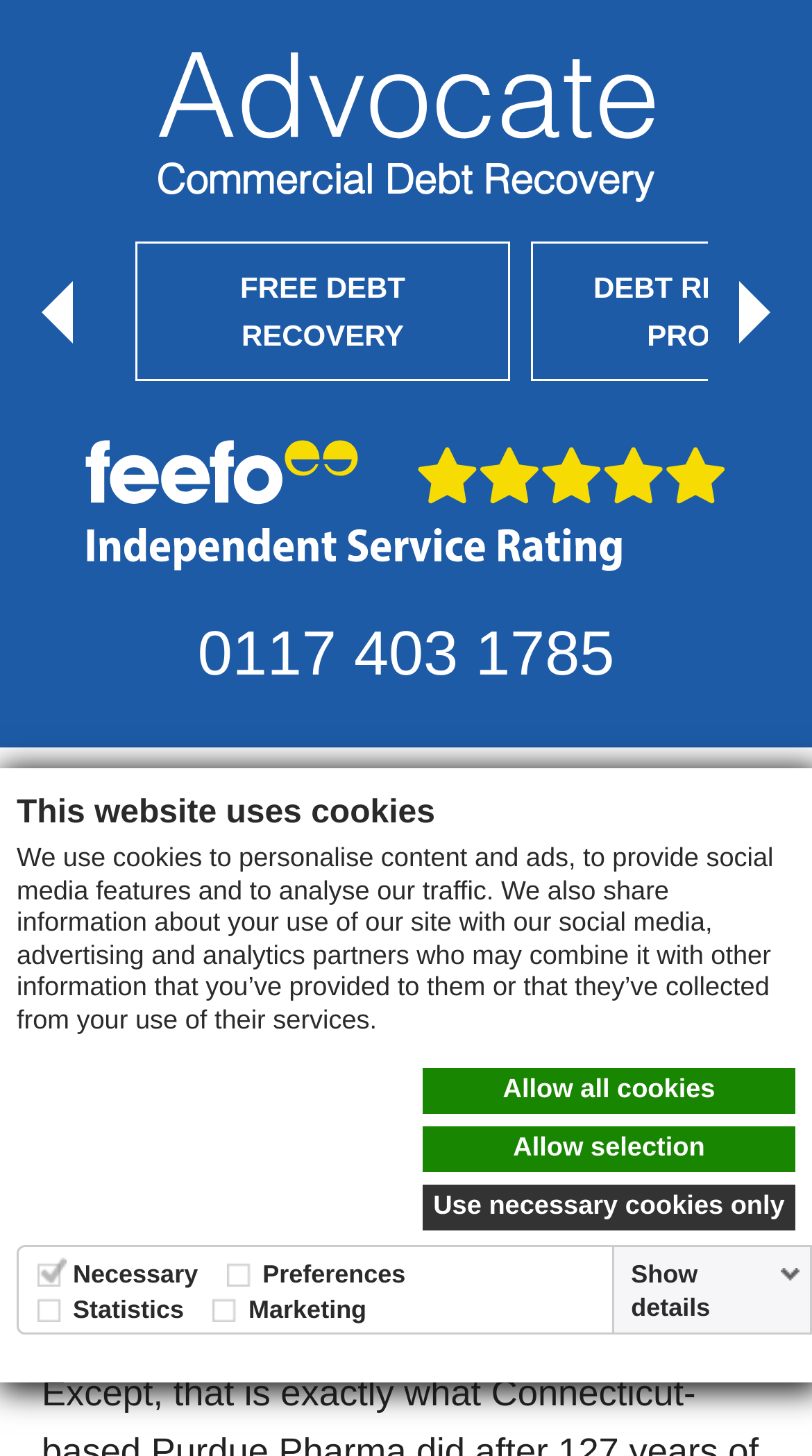How many links are there in the top section of the webpage?
Answer with a single word or phrase by referring to the visual content.

3